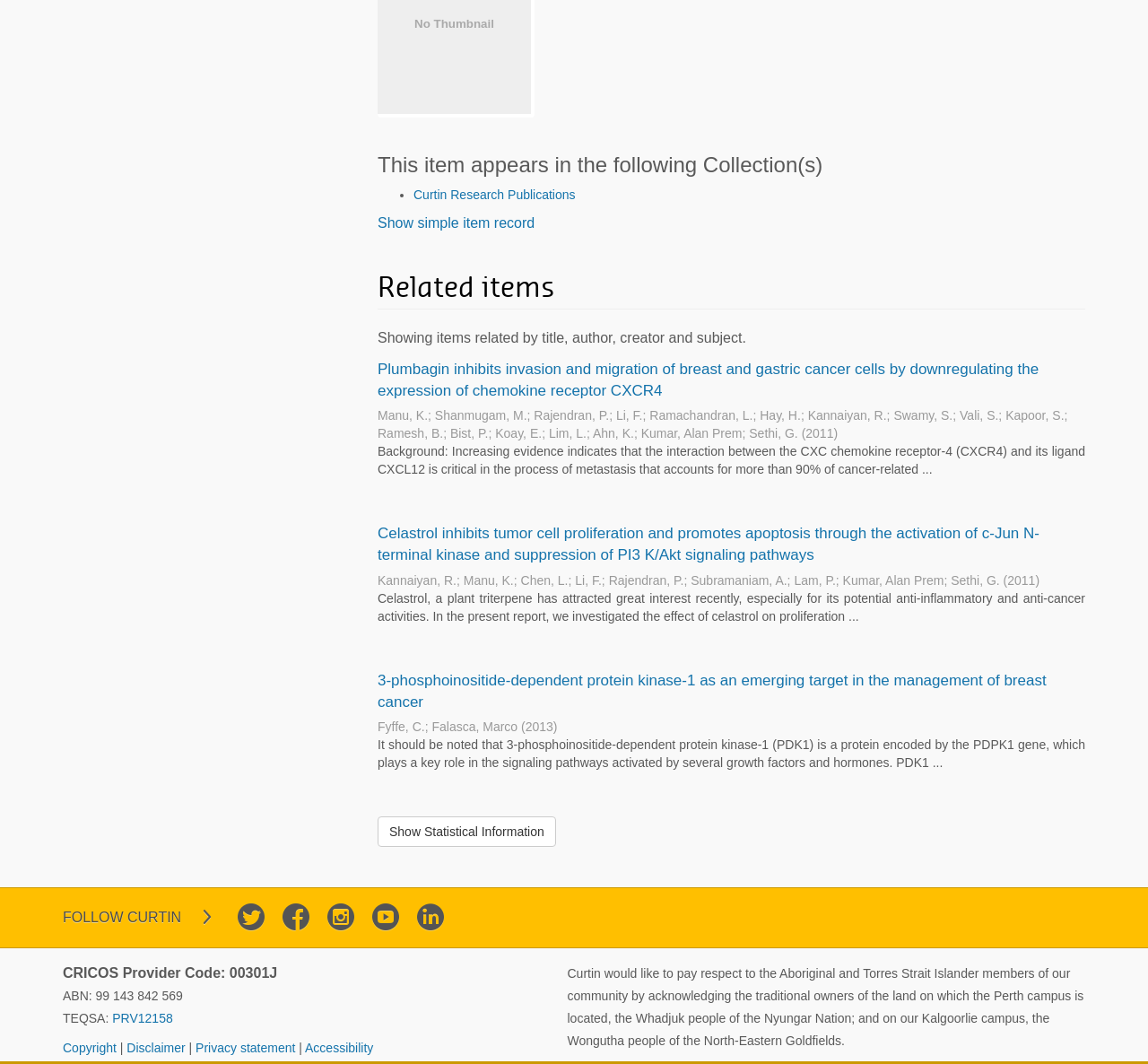Identify the bounding box coordinates of the region that should be clicked to execute the following instruction: "View Celastrol inhibits tumor cell proliferation and promotes apoptosis through the activation of c-Jun N-terminal kinase and suppression of PI3 K/Akt signaling pathways".

[0.329, 0.493, 0.905, 0.53]